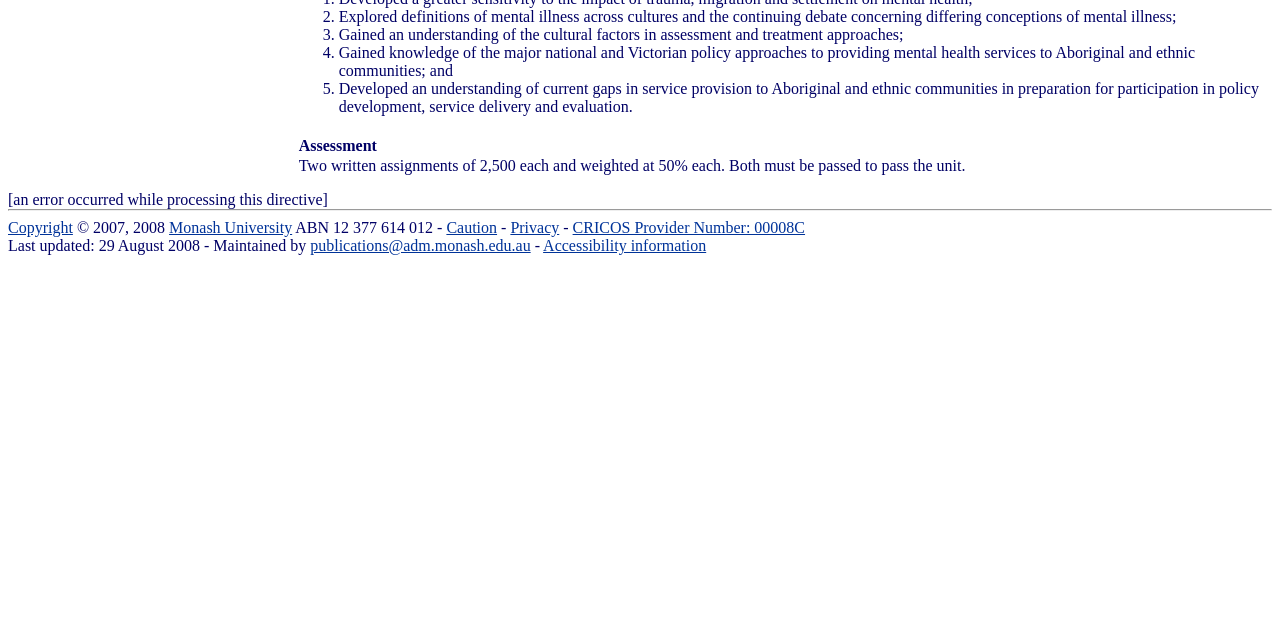Bounding box coordinates are specified in the format (top-left x, top-left y, bottom-right x, bottom-right y). All values are floating point numbers bounded between 0 and 1. Please provide the bounding box coordinate of the region this sentence describes: Accessibility information

[0.424, 0.37, 0.552, 0.397]